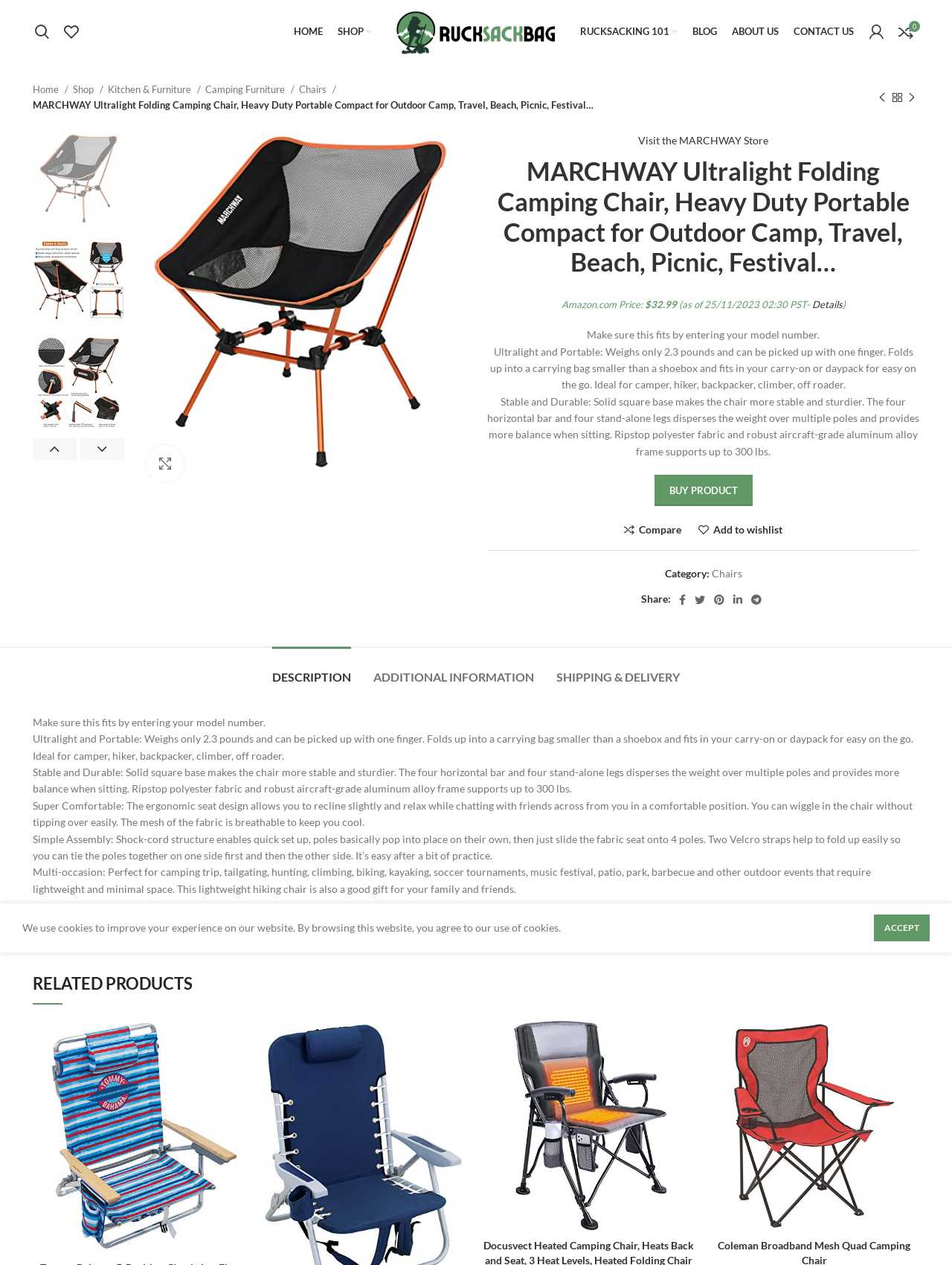Please specify the bounding box coordinates of the clickable section necessary to execute the following command: "View WordPress website".

None